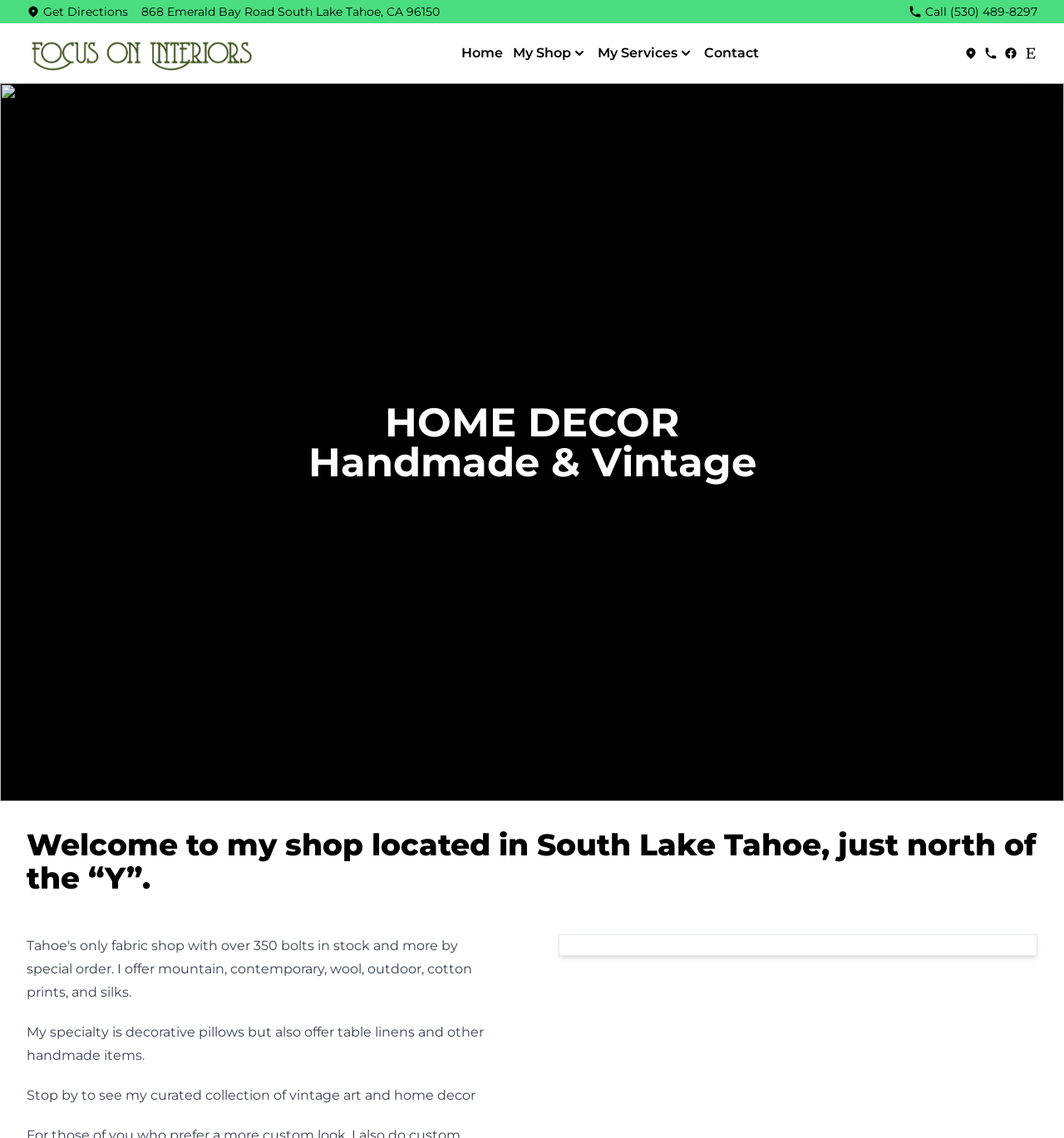Provide a brief response to the question using a single word or phrase: 
What type of items does Focus On Interiors specialize in?

Decorative pillows